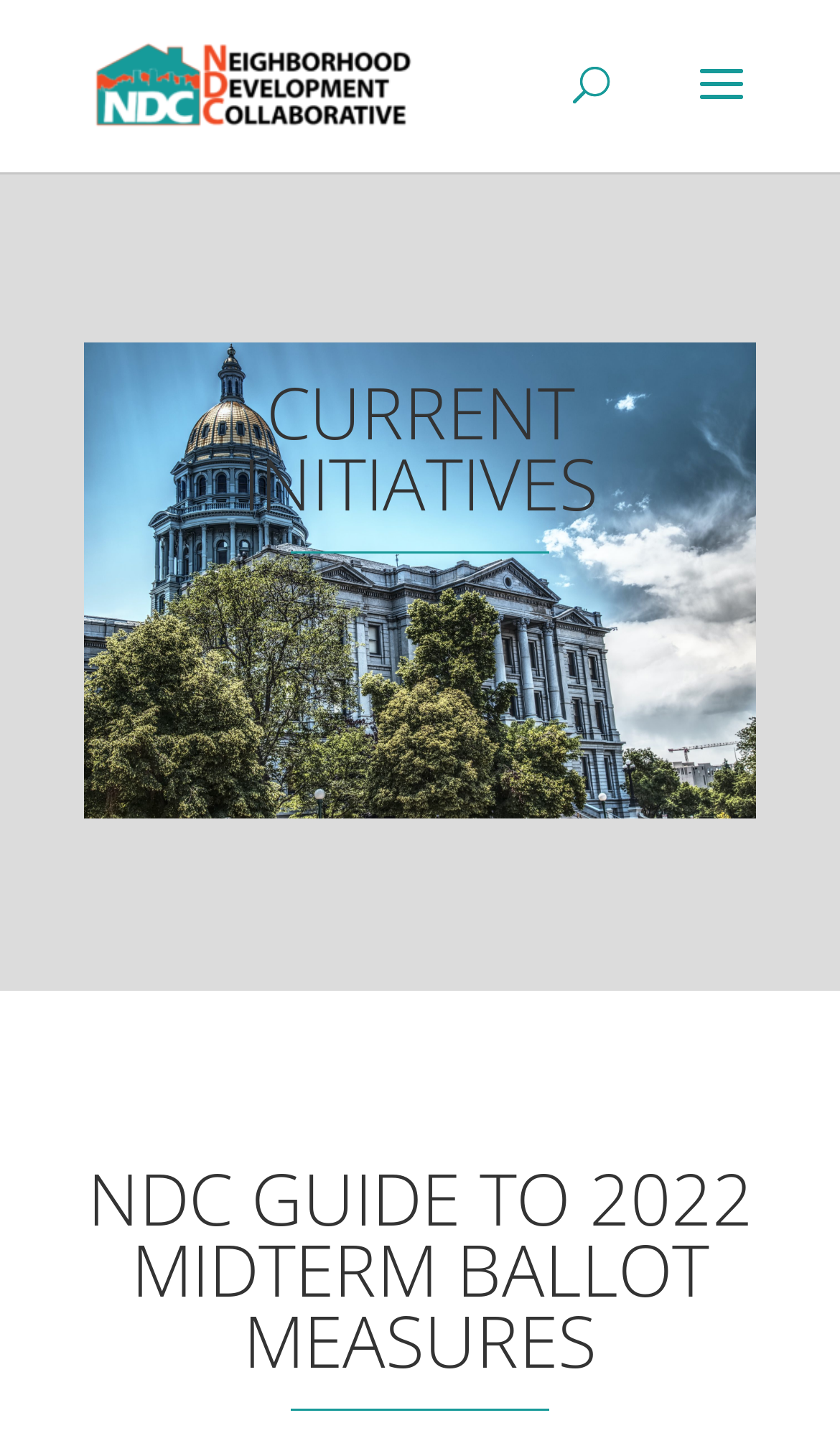Identify the bounding box of the UI element that matches this description: "alt="Neighborhood Development Collaborative"".

[0.11, 0.042, 0.499, 0.071]